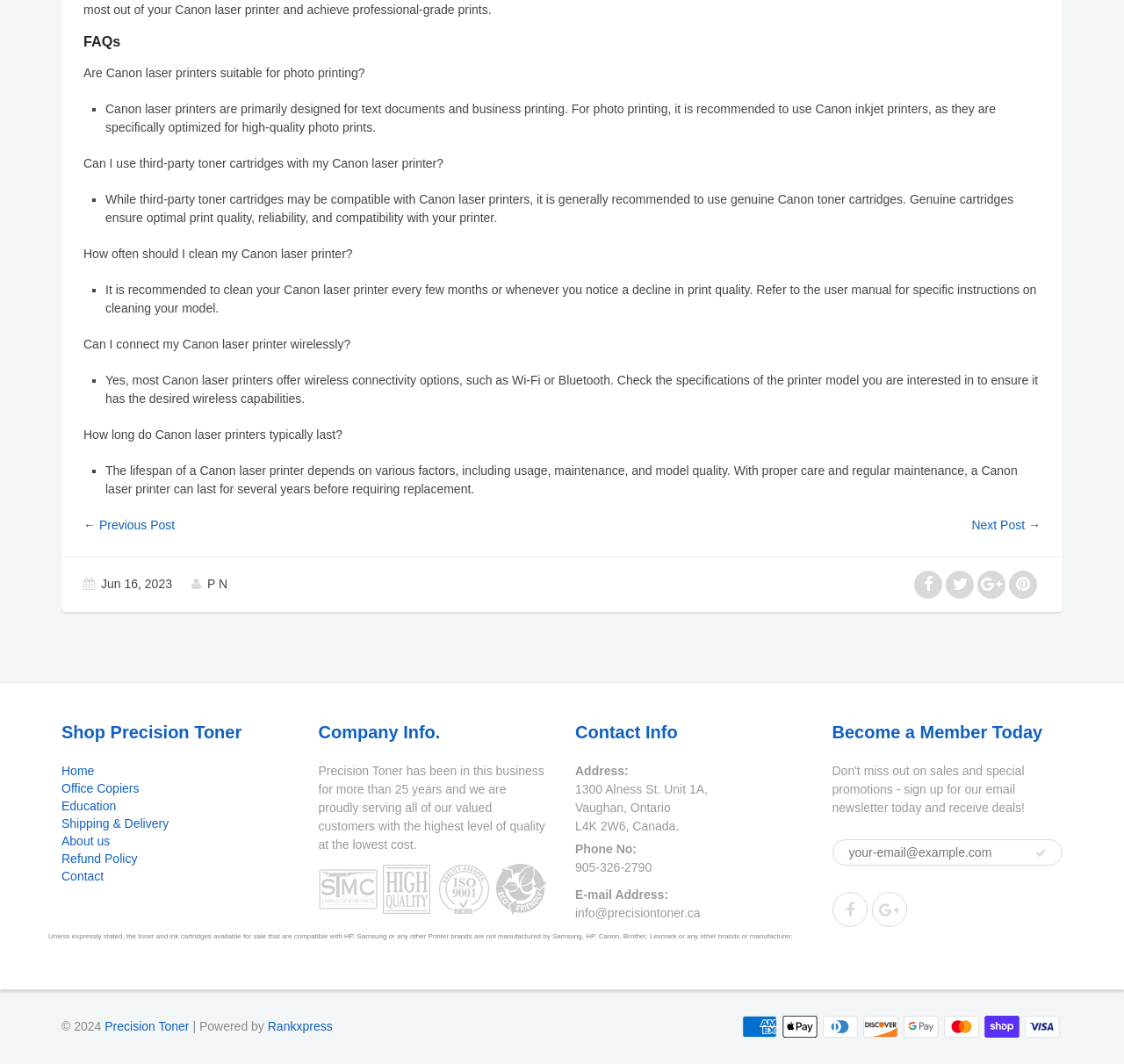Identify the bounding box coordinates of the region that needs to be clicked to carry out this instruction: "Click on the 'Previous Post' link". Provide these coordinates as four float numbers ranging from 0 to 1, i.e., [left, top, right, bottom].

[0.088, 0.487, 0.156, 0.5]